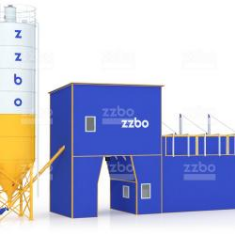Describe every aspect of the image in detail.

The image features a Winter Concrete Batch Plant prominently branded with the name "zzbo." The plant is designed with a vibrant blue and yellow color scheme, showcasing a tall silo on the left, symbolizing the storage of materials like cement. Adjacent to the silo is a multi-level structure that includes an entrance and numerous windows, reflecting a robust and functional design typical of industrial concrete batching plants. This equipment is engineered for the efficient mixing and production of concrete, making it essential for various construction projects.